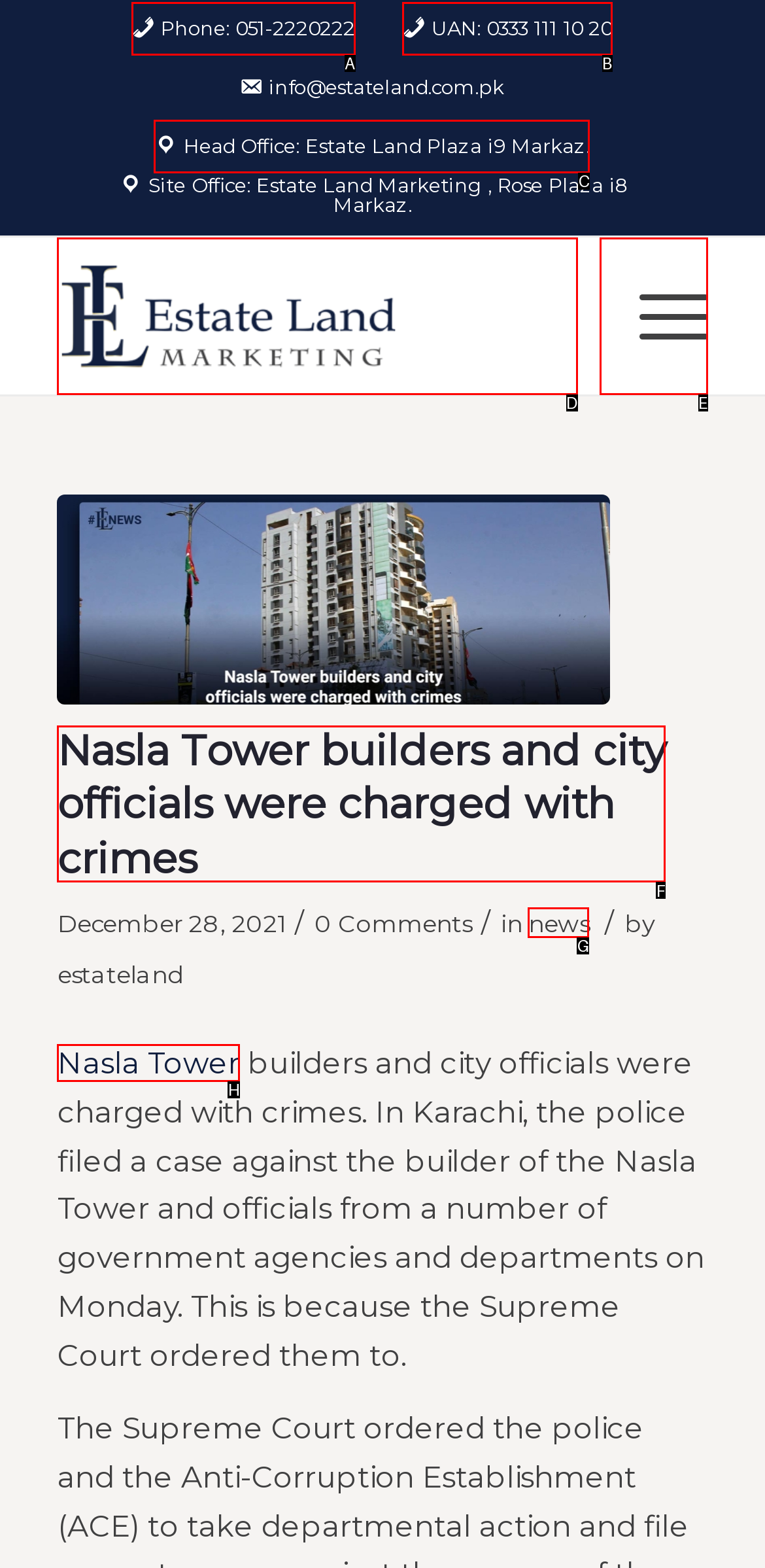Tell me which one HTML element you should click to complete the following task: Read the news
Answer with the option's letter from the given choices directly.

G